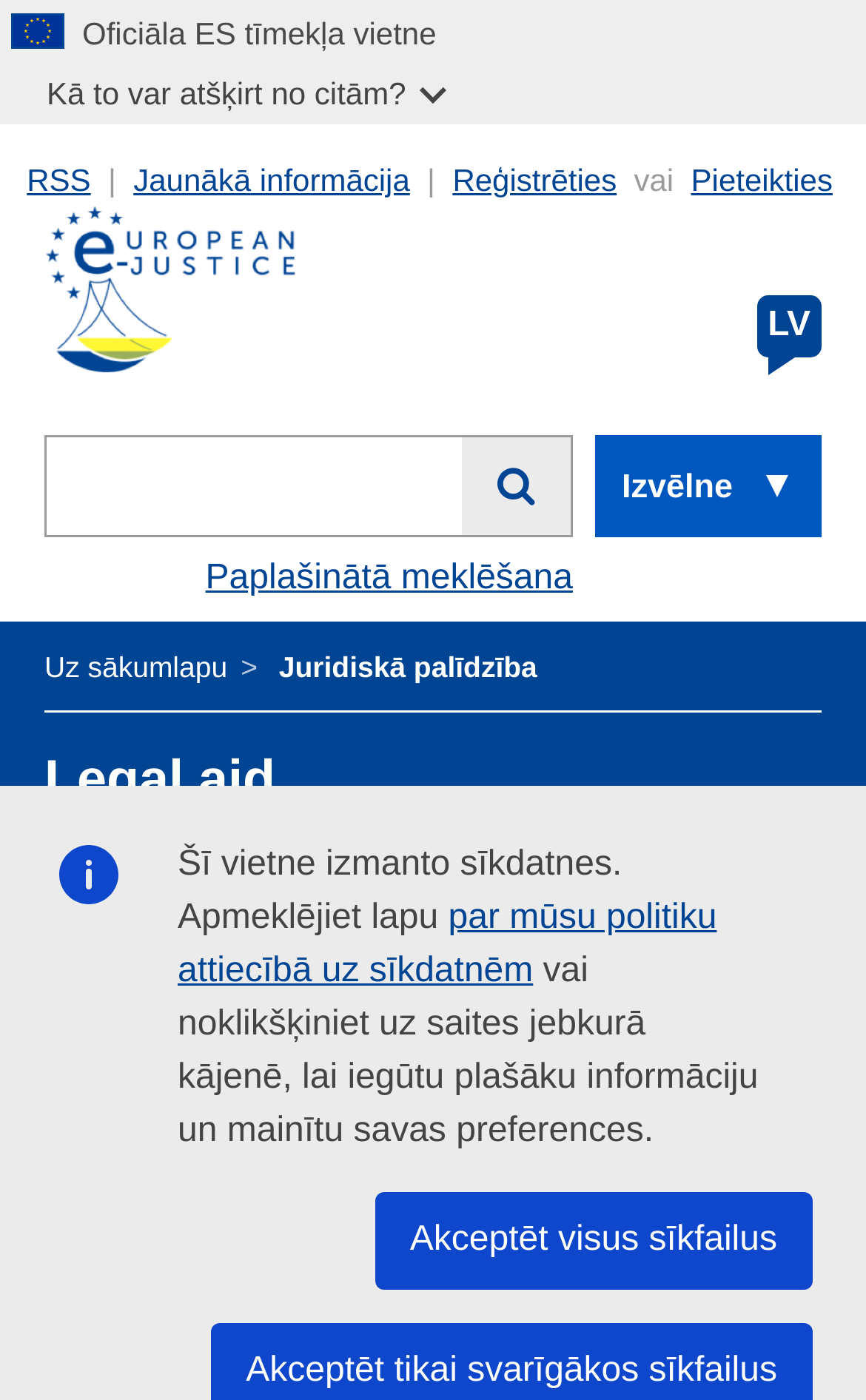What is the name of the network shown in the image?
Answer the question with a single word or phrase by looking at the picture.

European Judicial Network